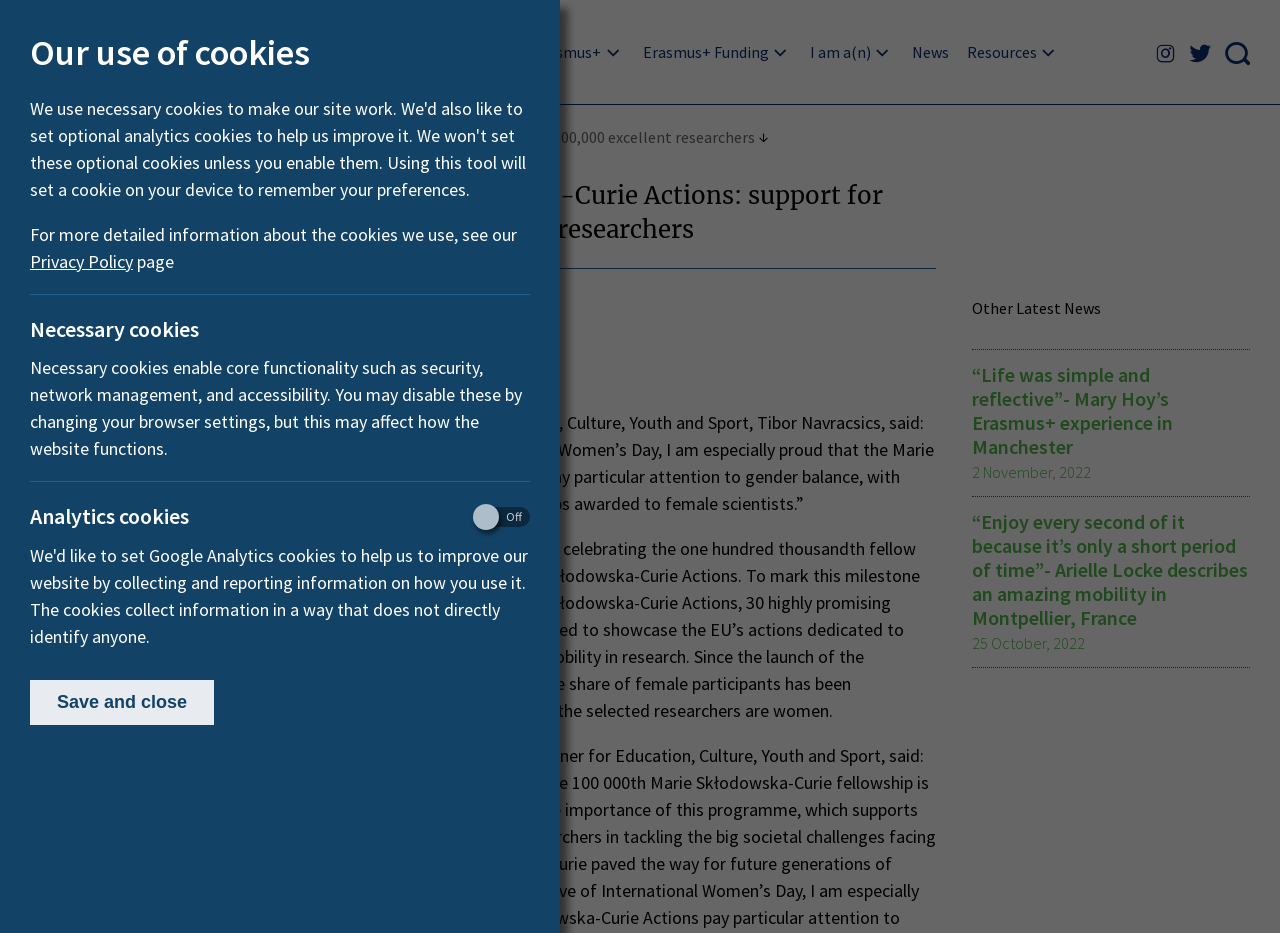Determine the bounding box coordinates of the element's region needed to click to follow the instruction: "Read about Erasmus+ Funding". Provide these coordinates as four float numbers between 0 and 1, formatted as [left, top, right, bottom].

[0.493, 0.021, 0.623, 0.101]